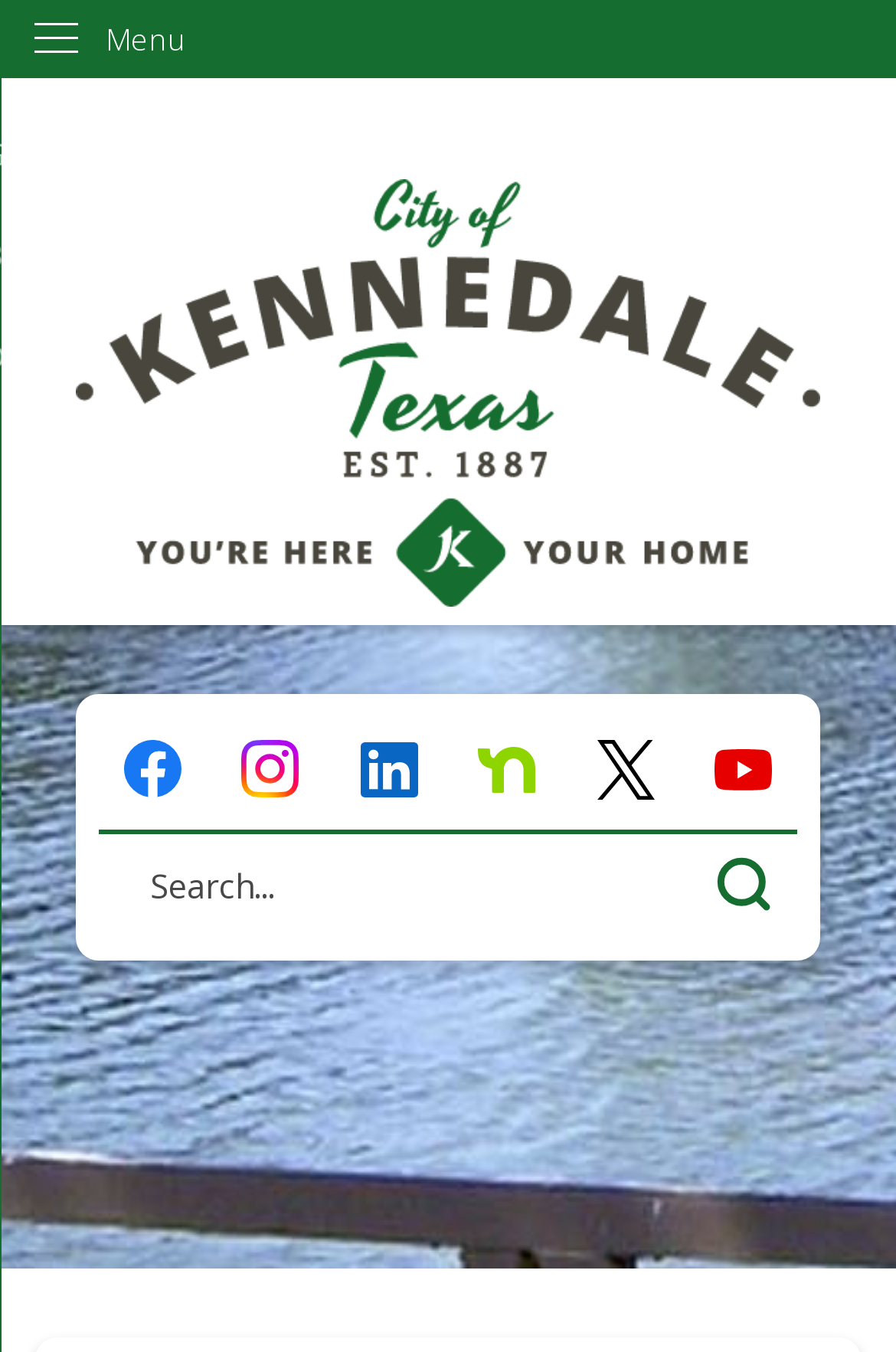What is the function of the 'Skip to Main Content' link?
Could you give a comprehensive explanation in response to this question?

I inferred this answer by looking at the link labeled 'Skip to Main Content' which suggests that it allows users to bypass unnecessary content and go directly to the main content of the webpage.